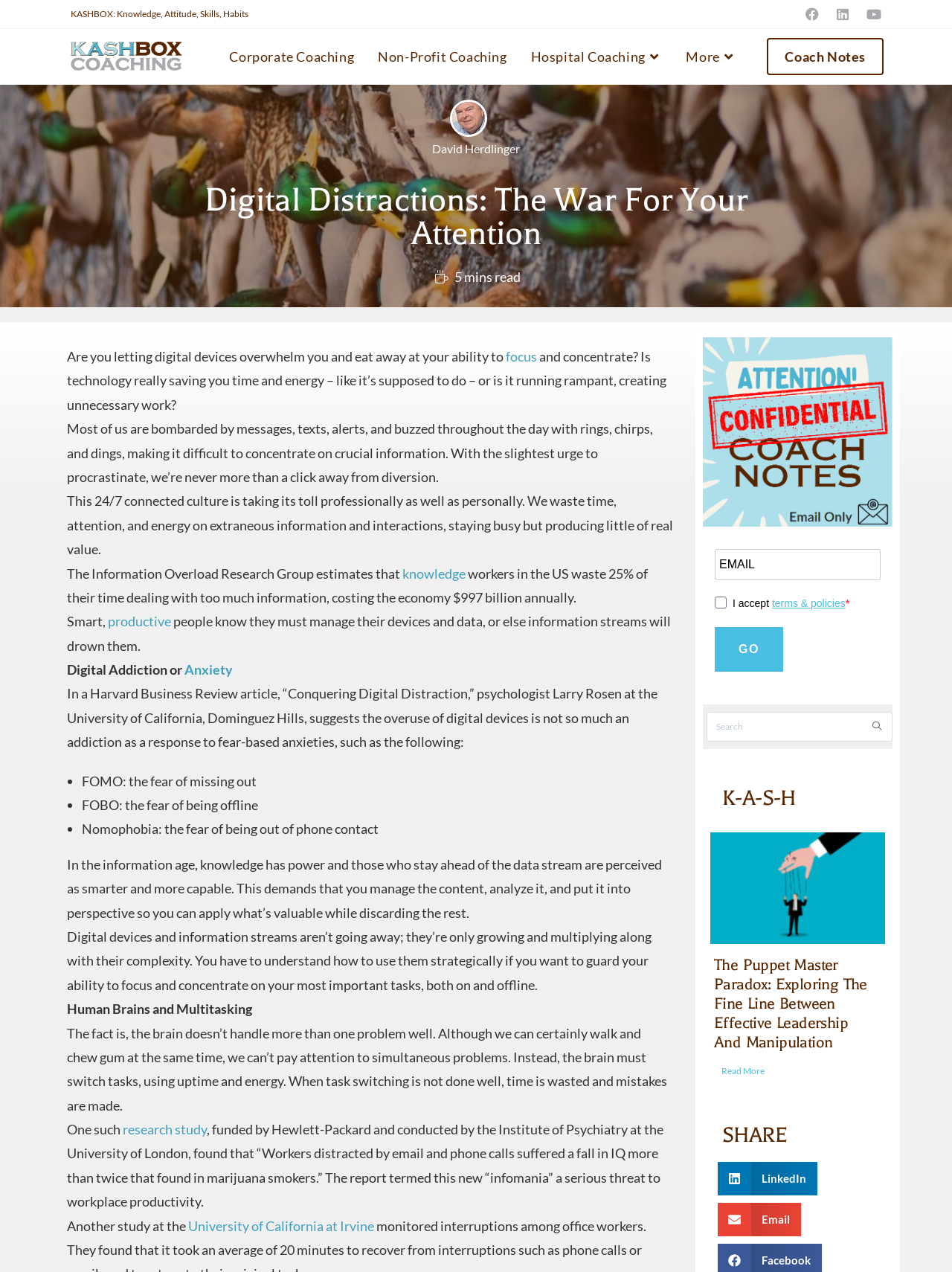What is the purpose of the 'Sign up for Coach Notes' button?
Give a one-word or short phrase answer based on the image.

To sign up for Coach Notes